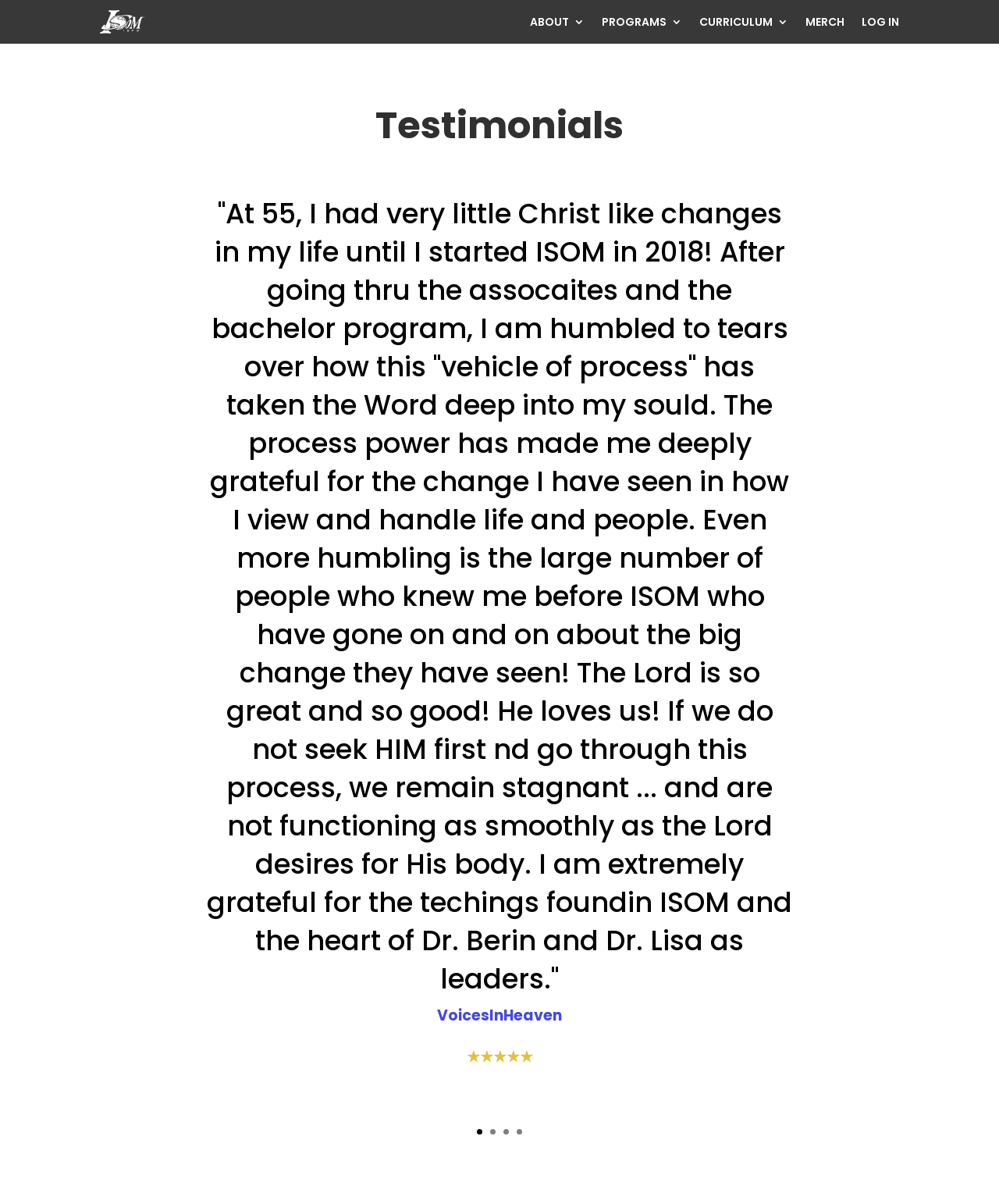Identify the bounding box coordinates of the area you need to click to perform the following instruction: "Click on LOG IN".

[0.862, 0.014, 0.9, 0.028]